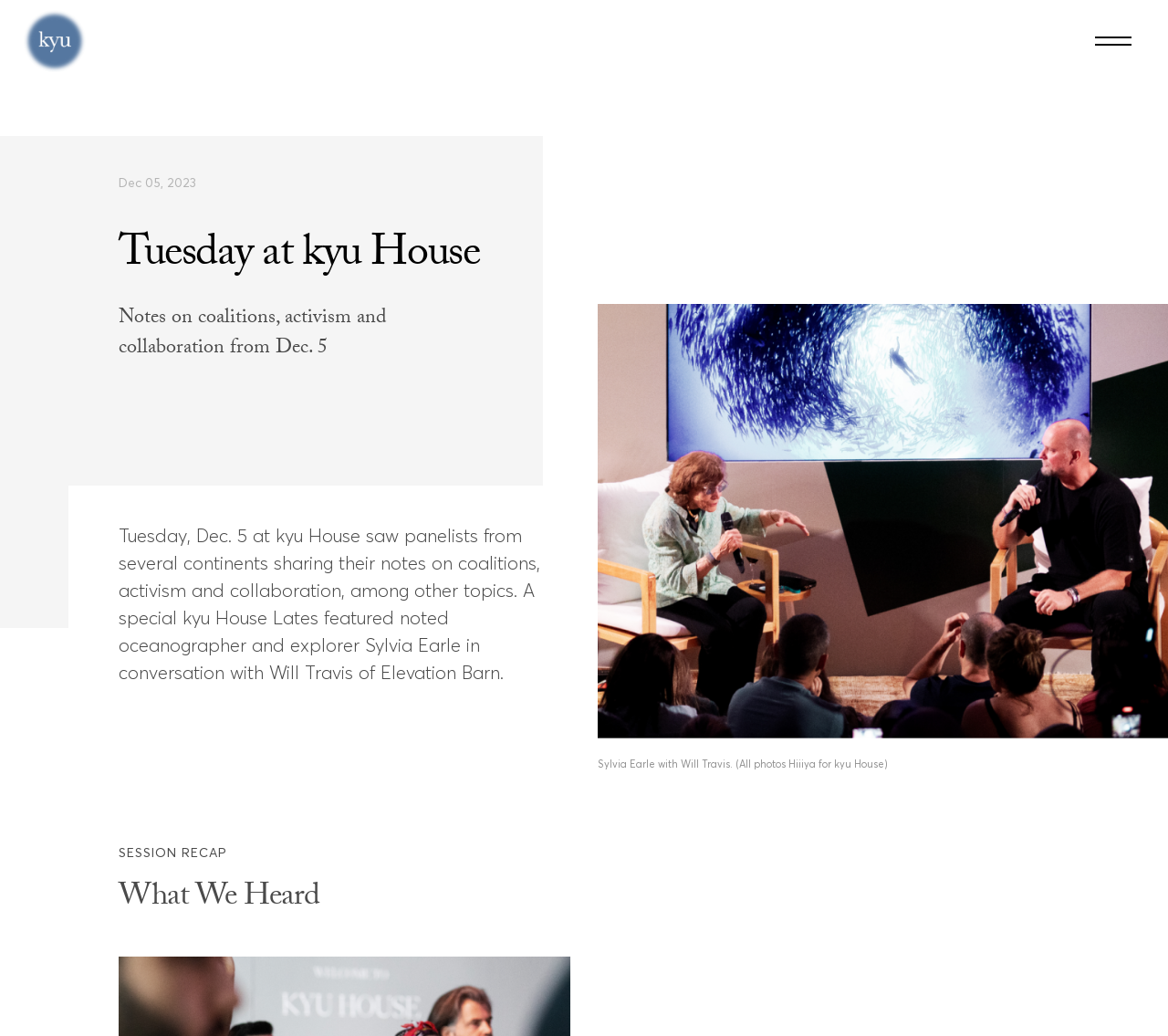Please answer the following question using a single word or phrase: 
What is the name of the event series?

kyu House Lates